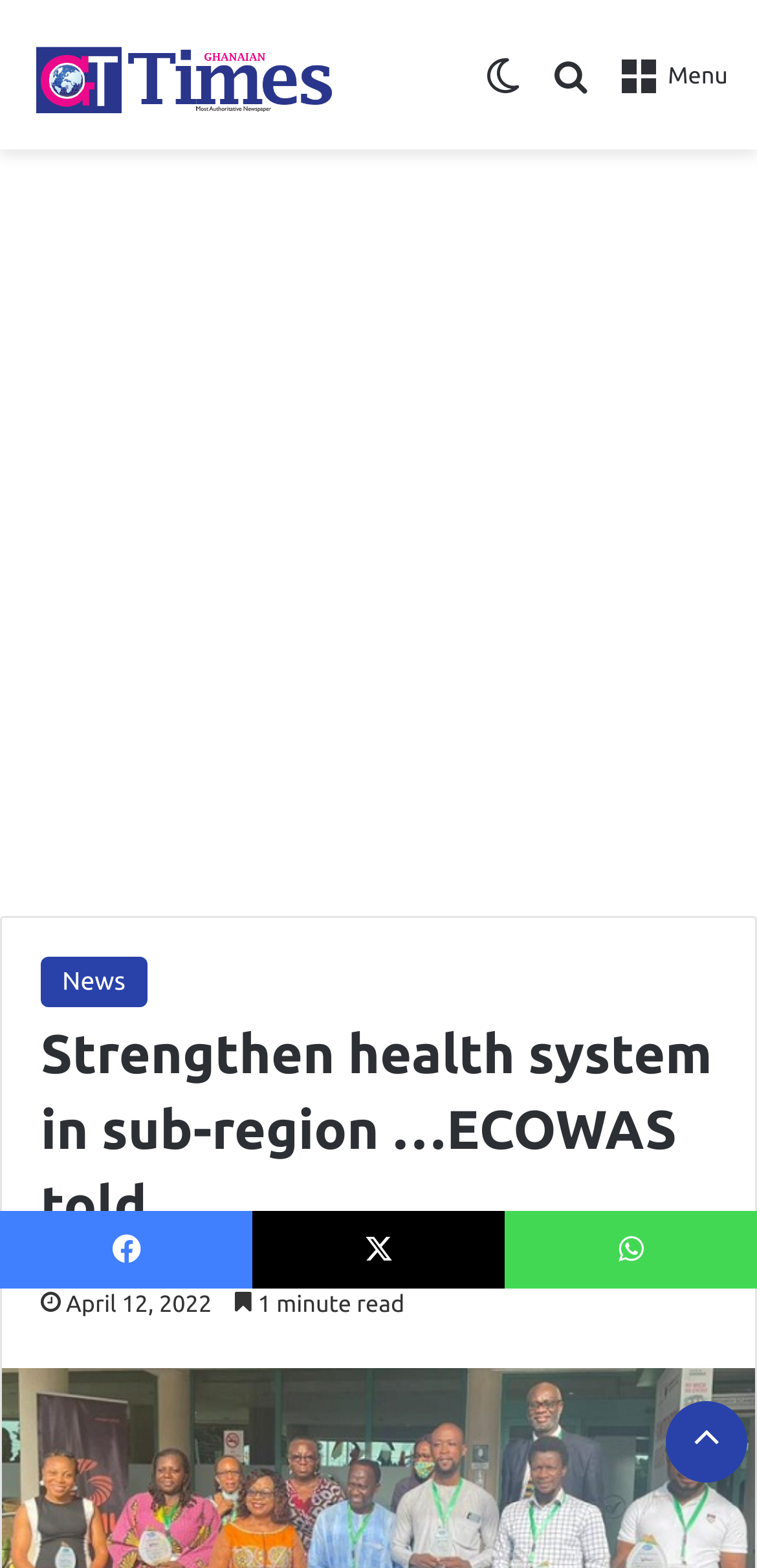Determine the bounding box coordinates for the area that needs to be clicked to fulfill this task: "Switch skin". The coordinates must be given as four float numbers between 0 and 1, i.e., [left, top, right, bottom].

[0.639, 0.03, 0.69, 0.086]